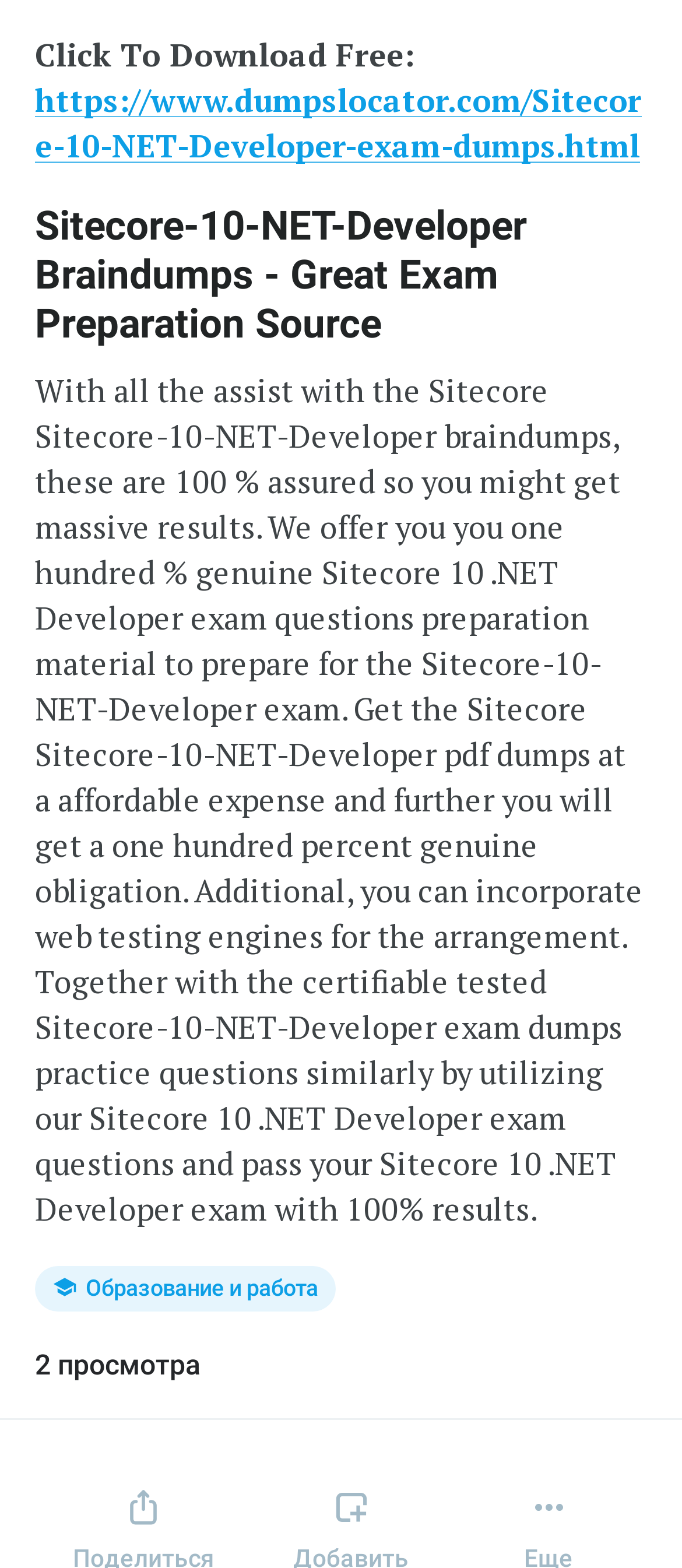How many views does the webpage have?
From the details in the image, provide a complete and detailed answer to the question.

The webpage has 2 views, which is mentioned in the static text '2 просмотра' located at the bottom of the webpage.